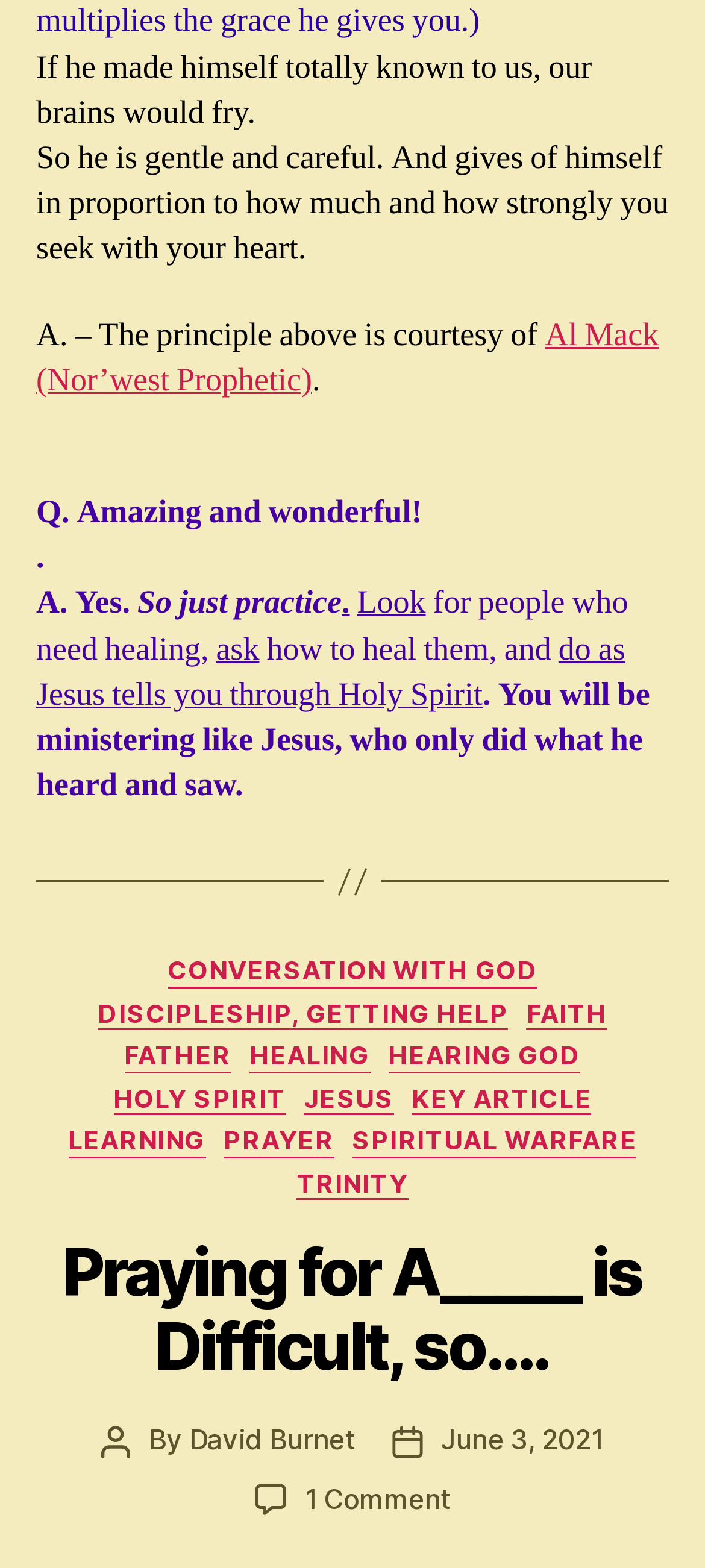Locate the bounding box coordinates of the area you need to click to fulfill this instruction: 'Click on the 'CONVERSATION WITH GOD' category'. The coordinates must be in the form of four float numbers ranging from 0 to 1: [left, top, right, bottom].

[0.237, 0.609, 0.763, 0.63]